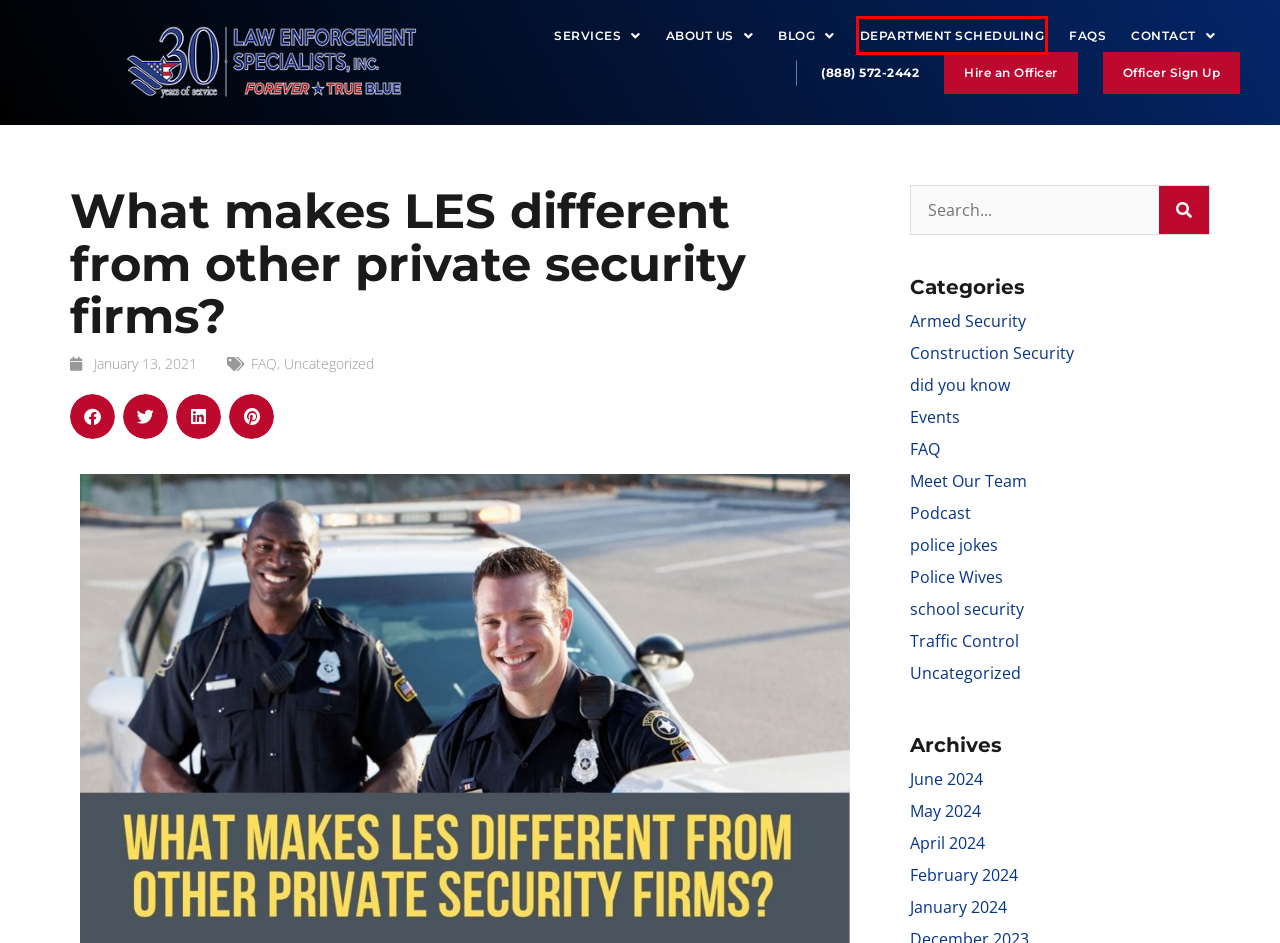Look at the screenshot of the webpage and find the element within the red bounding box. Choose the webpage description that best fits the new webpage that will appear after clicking the element. Here are the candidates:
A. did you know Archives - Law Enforcement Specialists, Inc.
B. Blog - Law Enforcement Specialists, Inc.
C. May 2024 - Law Enforcement Specialists, Inc.
D. Events Archives - Law Enforcement Specialists, Inc.
E. April 2024 - Law Enforcement Specialists, Inc.
F. Armed Security Archives - Law Enforcement Specialists, Inc.
G. off-duty police scheduling software | Law Enforcement Specialists, Inc.
H. Hire Off-Duty Police Officer FAQs - Law Enforcement Specialists, Inc.

G